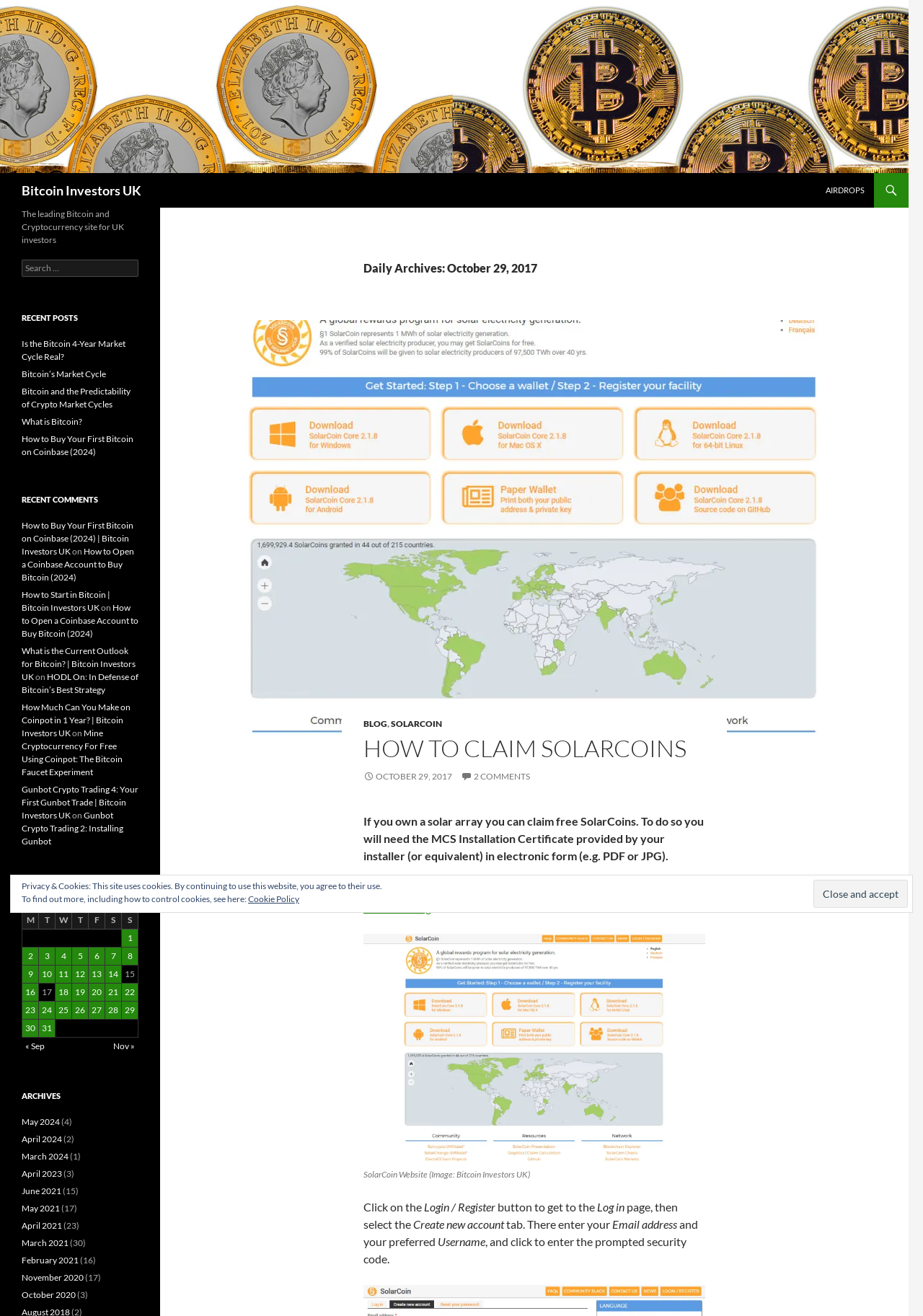What is the website's main topic?
Please answer the question as detailed as possible.

Based on the webpage's content, including the heading 'The leading Bitcoin and Cryptocurrency site for UK investors' and the various links and articles related to Bitcoin, it can be inferred that the website's main topic is Bitcoin and Cryptocurrency.